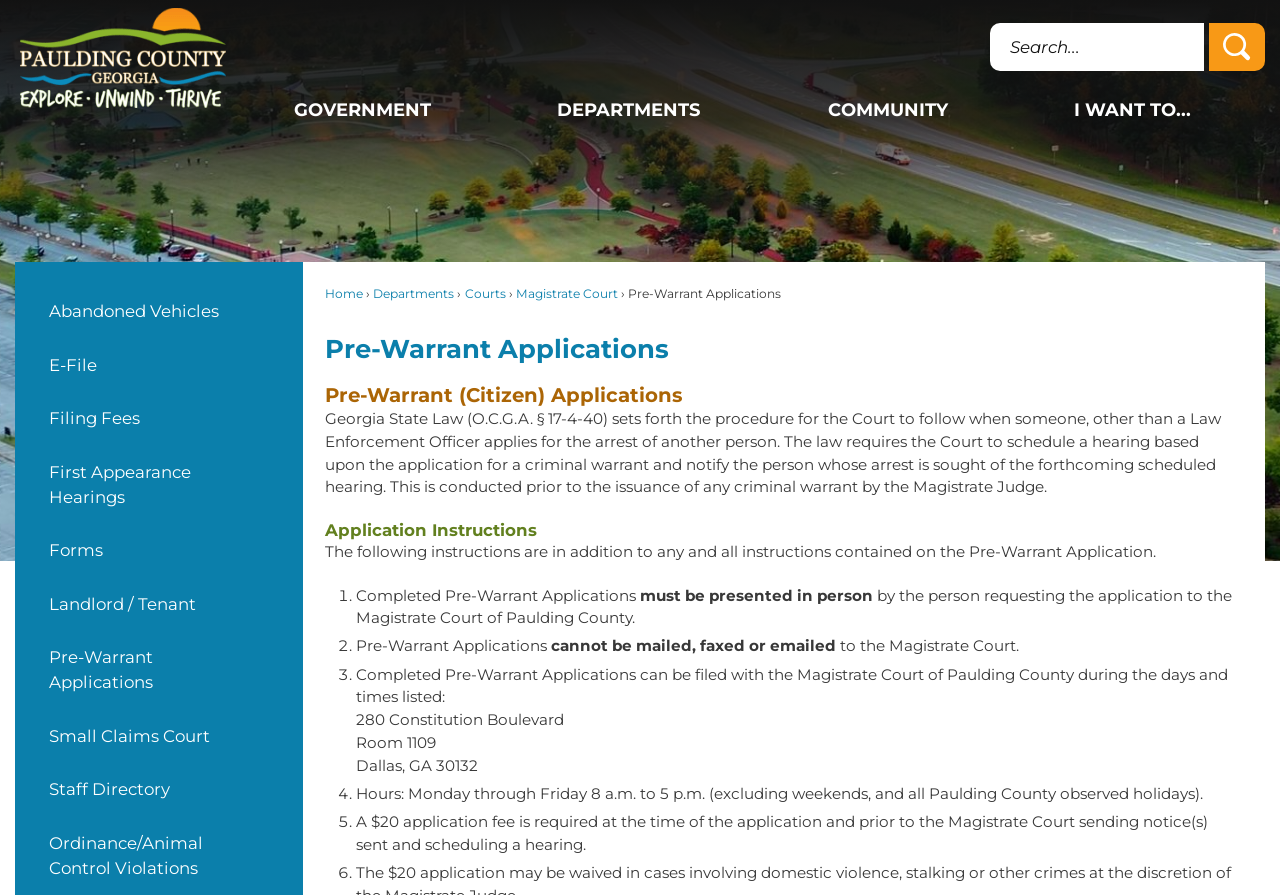Based on the image, give a detailed response to the question: What are the hours of operation for filing a Pre-Warrant Application?

The webpage states that the Magistrate Court of Paulding County is open for filing Pre-Warrant Applications from Monday to Friday, 8am to 5pm, excluding weekends and all Paulding County observed holidays.